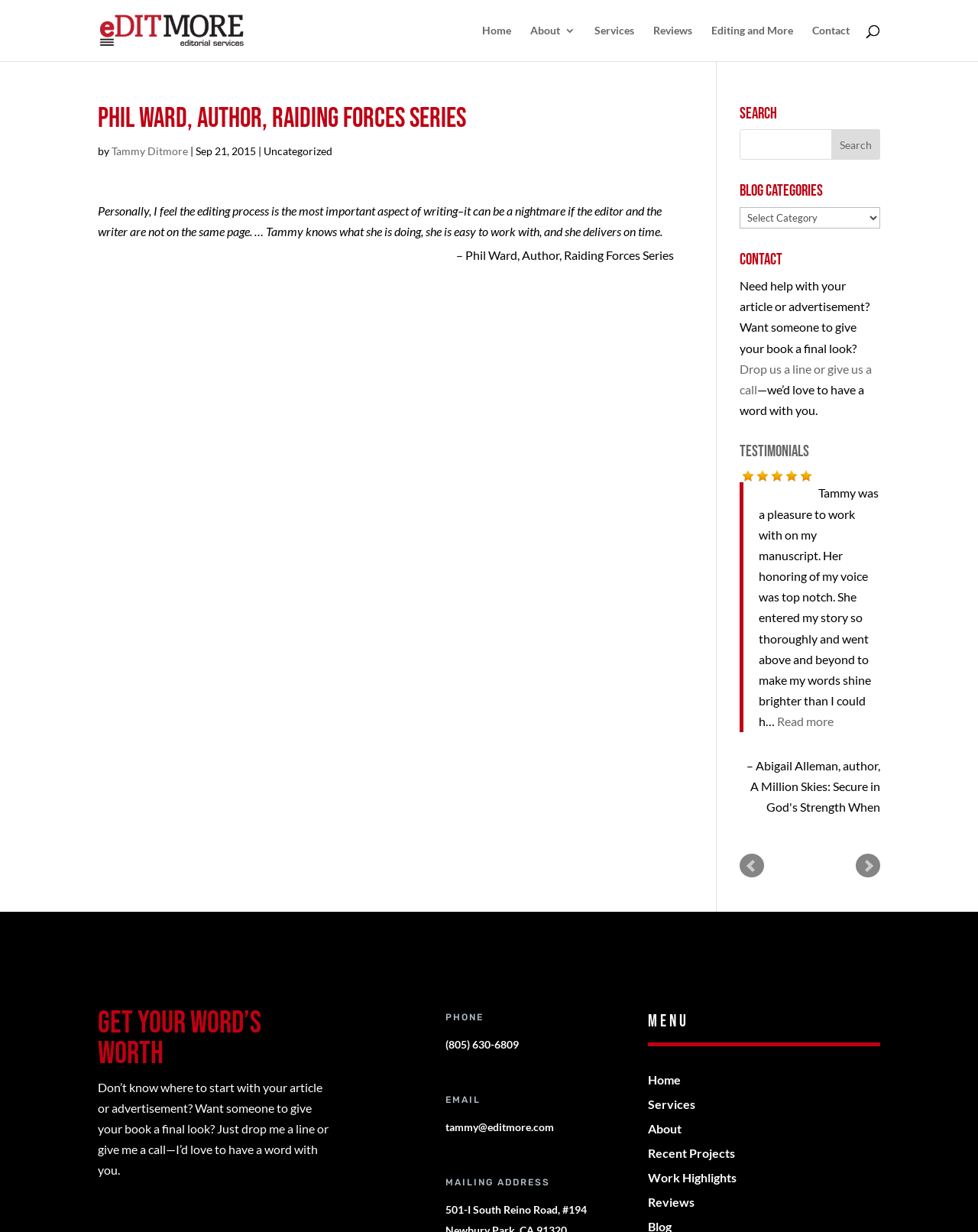Refer to the element description Read more and identify the corresponding bounding box in the screenshot. Format the coordinates as (top-left x, top-left y, bottom-right x, bottom-right y) with values in the range of 0 to 1.

[0.795, 0.58, 0.853, 0.591]